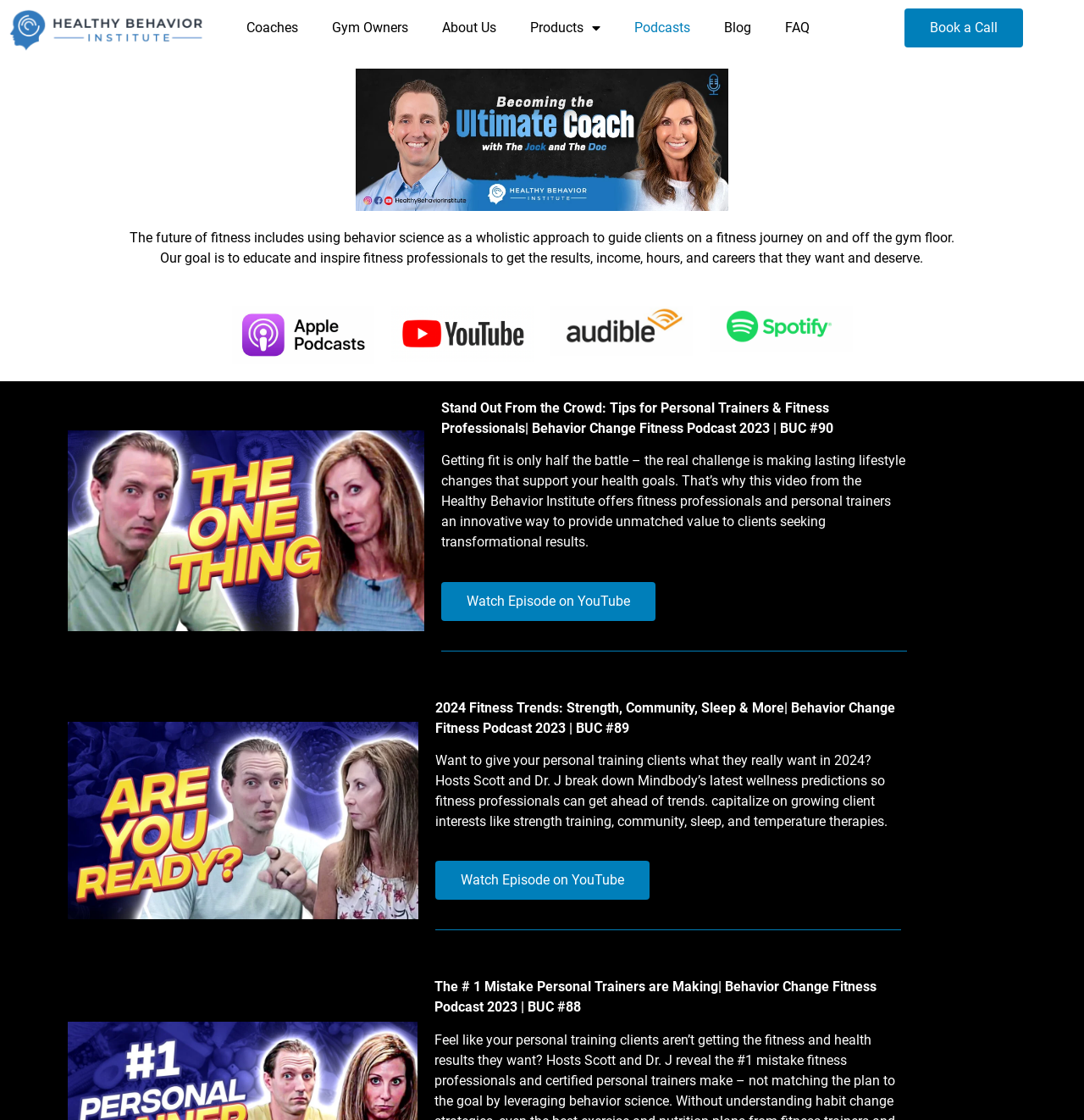What is the theme of the podcast episode 'Stand Out From the Crowd'?
Give a comprehensive and detailed explanation for the question.

Based on the static text on the webpage, the podcast episode 'Stand Out From the Crowd: Tips for Personal Trainers & Fitness Professionals' is related to behavior change fitness. The description mentions 'fitness professionals and personal trainers' and 'providing unmatched value to clients seeking transformational results', indicating that the episode is focused on fitness and behavior change.